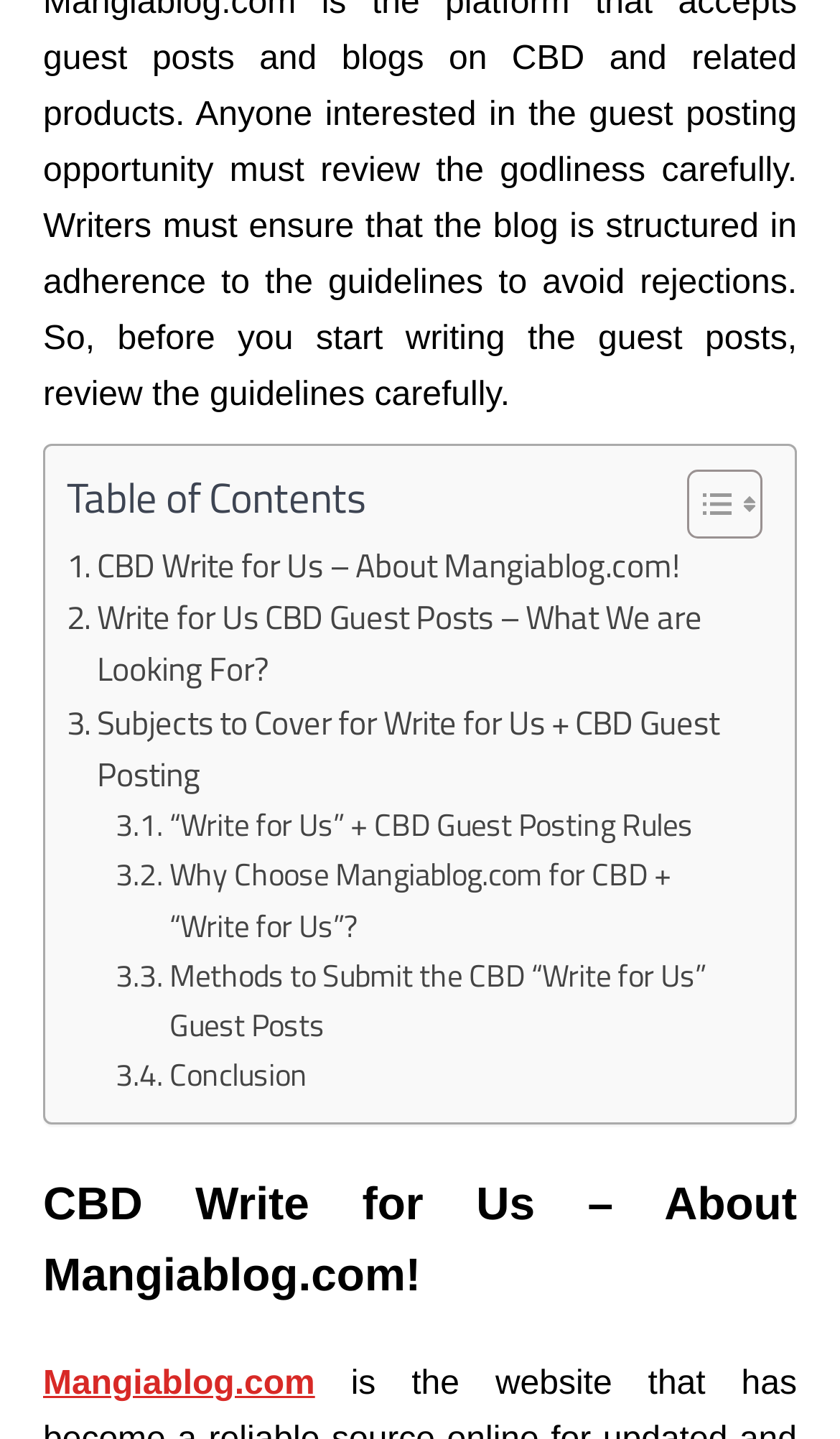Please identify the coordinates of the bounding box that should be clicked to fulfill this instruction: "Learn about write for us CBD guest posts".

[0.079, 0.412, 0.895, 0.485]